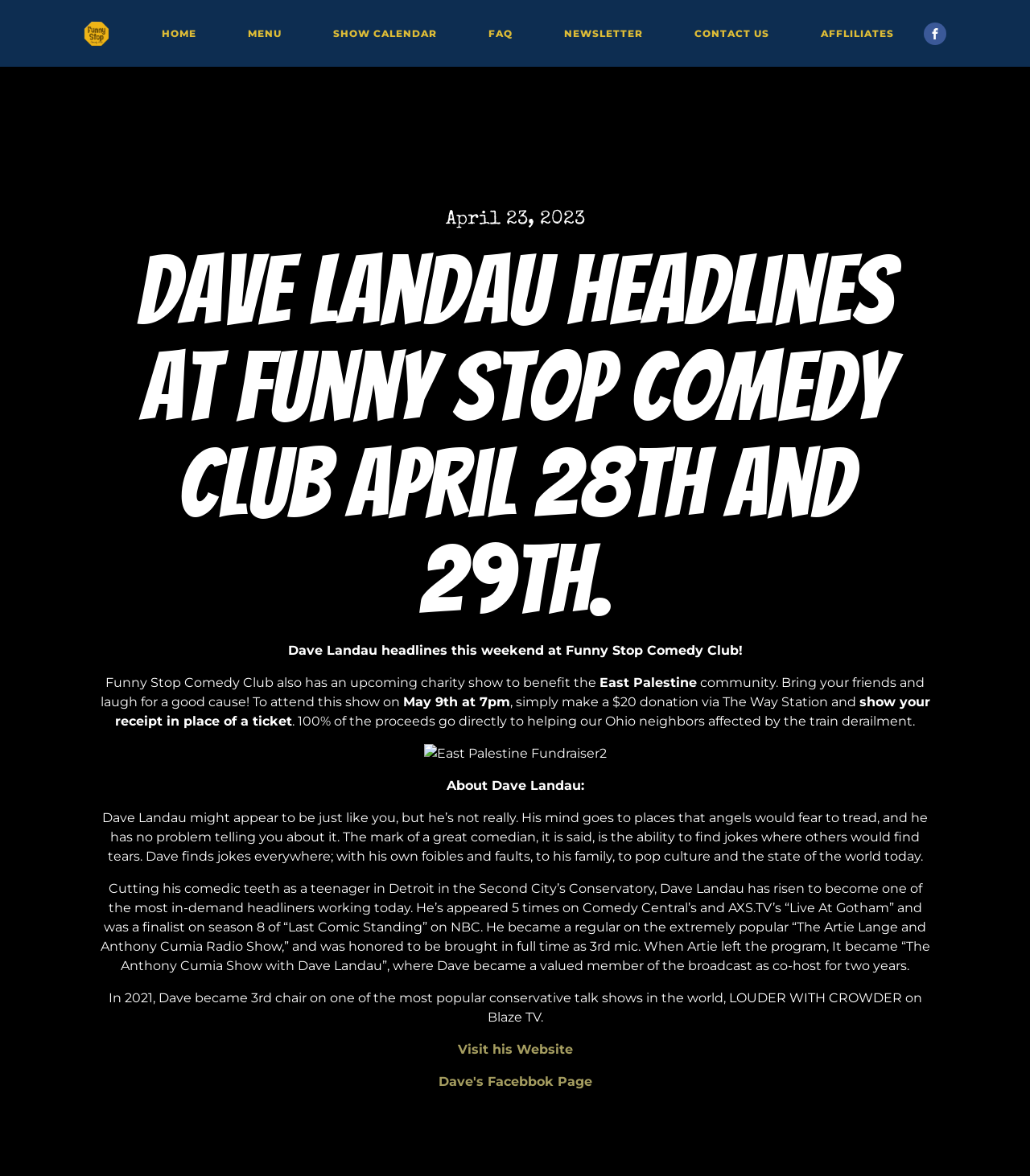Summarize the webpage in an elaborate manner.

The webpage is about Dave Landau's upcoming comedy show at Funny Stop Comedy Club on April 28th and 29th. At the top, there are several links to different sections of the website, including HOME, MENU, SHOW CALENDAR, FAQ, NEWSLETTER, CONTACT US, and AFFLILIATES. Below these links, there is a Facebook link with a small Facebook icon.

The main content of the webpage starts with a heading that announces Dave Landau's show at Funny Stop Comedy Club. Below this heading, there is a paragraph of text that mentions the show and an upcoming charity event to benefit the East Palestine community. The charity event is on May 9th at 7pm, and attendees can participate by making a $20 donation via The Way Station and showing their receipt as a ticket.

To the right of this text, there is an image related to the East Palestine Fundraiser. Below the image, there is a section about Dave Landau, including a brief description of his comedy style and his background as a comedian. This section includes several paragraphs of text that describe his career, including his appearances on Comedy Central, AXS.TV, and NBC, as well as his work on radio shows and conservative talk shows.

At the bottom of the page, there are two links: one to visit Dave Landau's website and another to visit his Facebook page.